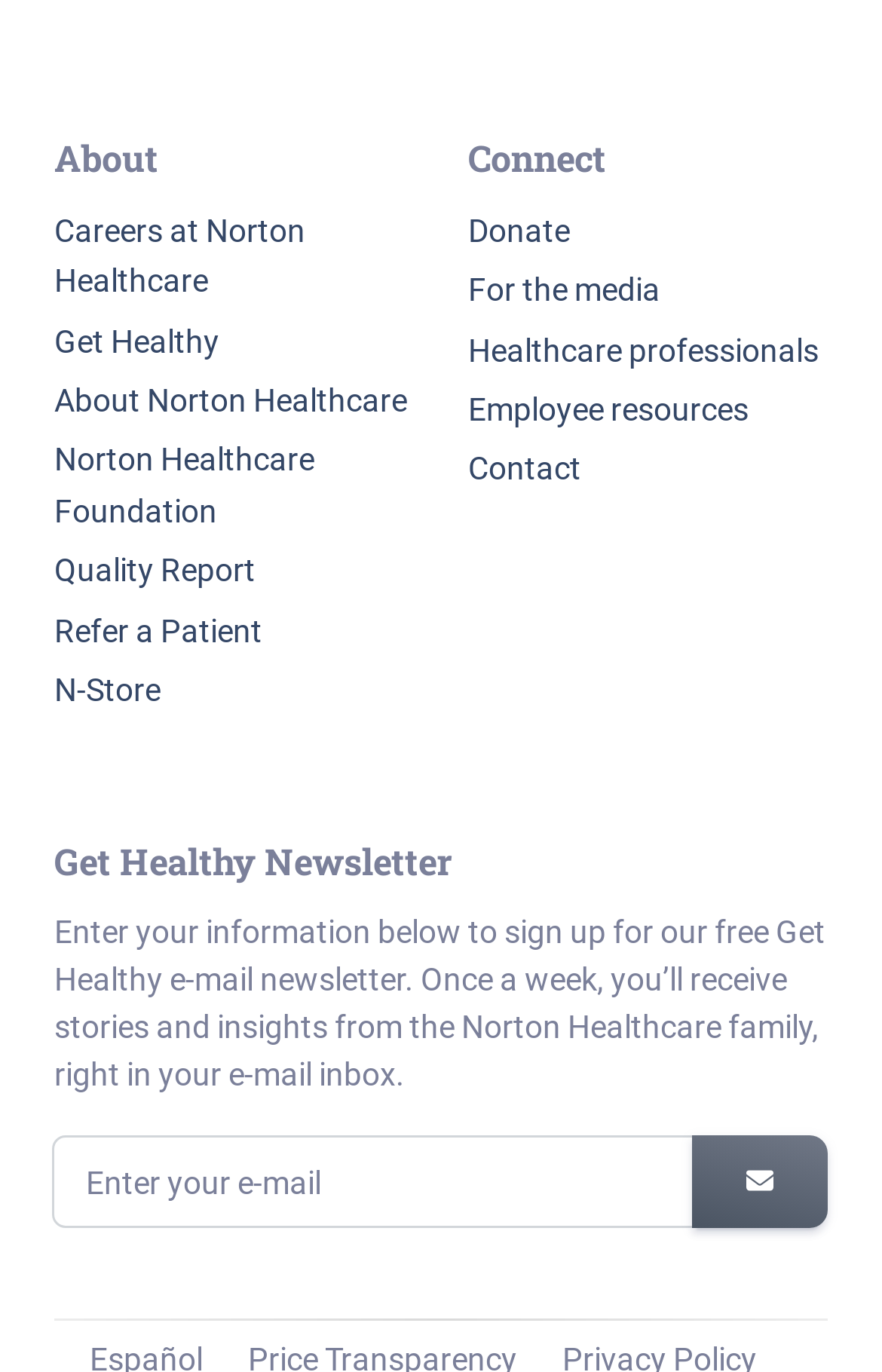What type of content is available in the 'Get Healthy' newsletter?
Please answer the question with a detailed and comprehensive explanation.

According to the webpage, the 'Get Healthy' newsletter will contain stories and insights from the Norton Healthcare family, delivered to the subscriber's email inbox once a week.